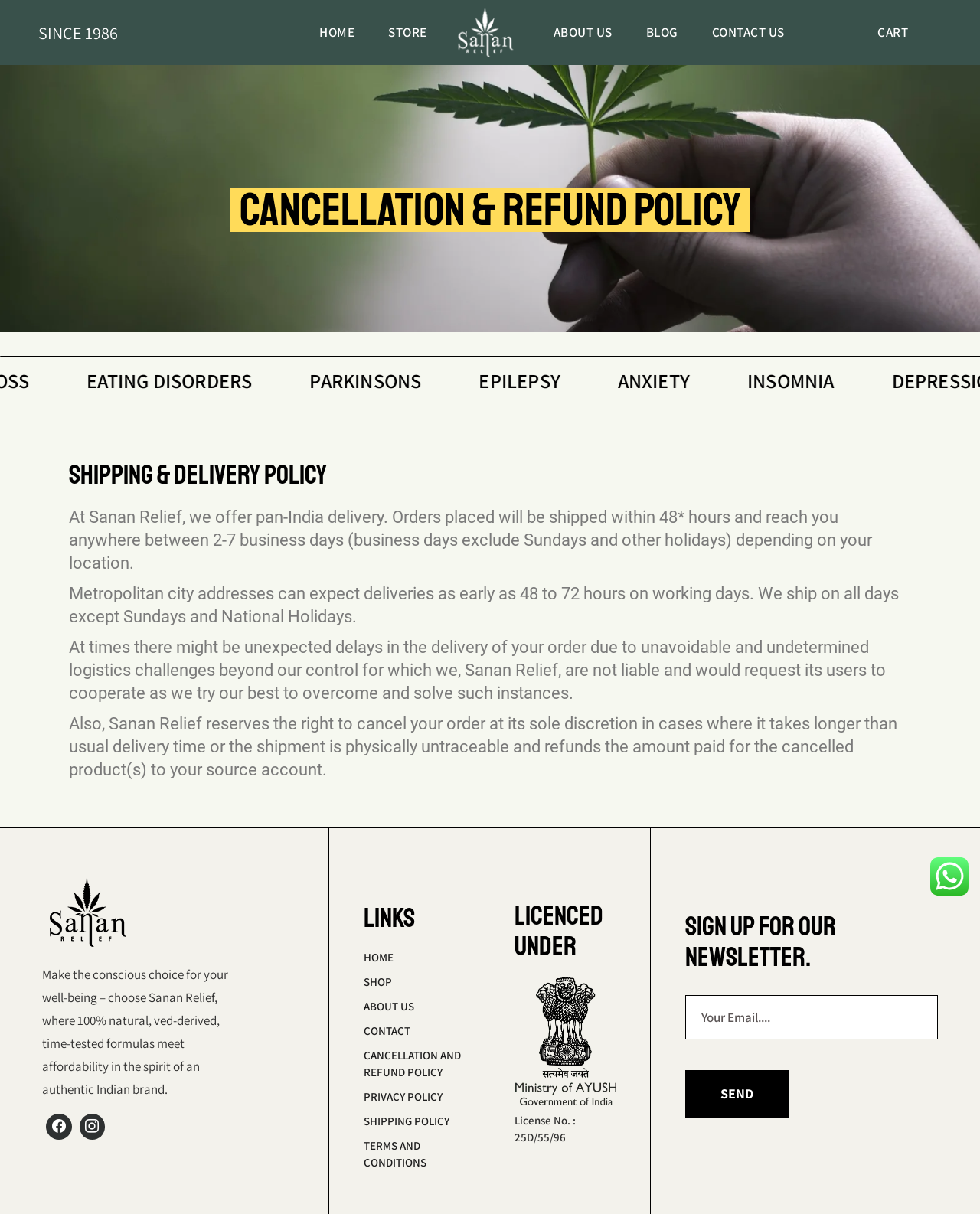Could you find the bounding box coordinates of the clickable area to complete this instruction: "Click the HOME link"?

[0.318, 0.0, 0.37, 0.054]